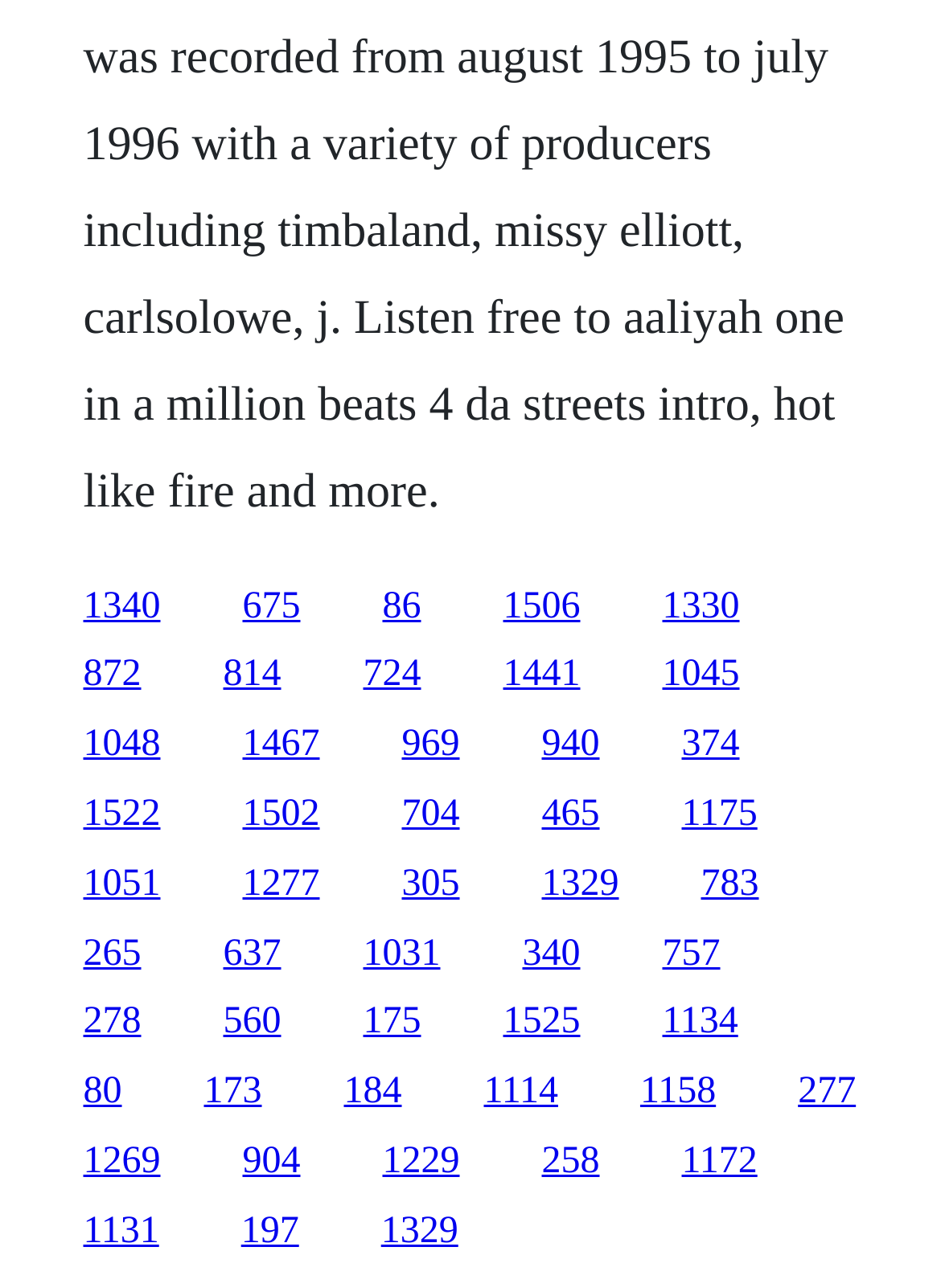Please identify the bounding box coordinates of the element on the webpage that should be clicked to follow this instruction: "go to the page of link 1048". The bounding box coordinates should be given as four float numbers between 0 and 1, formatted as [left, top, right, bottom].

[0.088, 0.562, 0.171, 0.594]